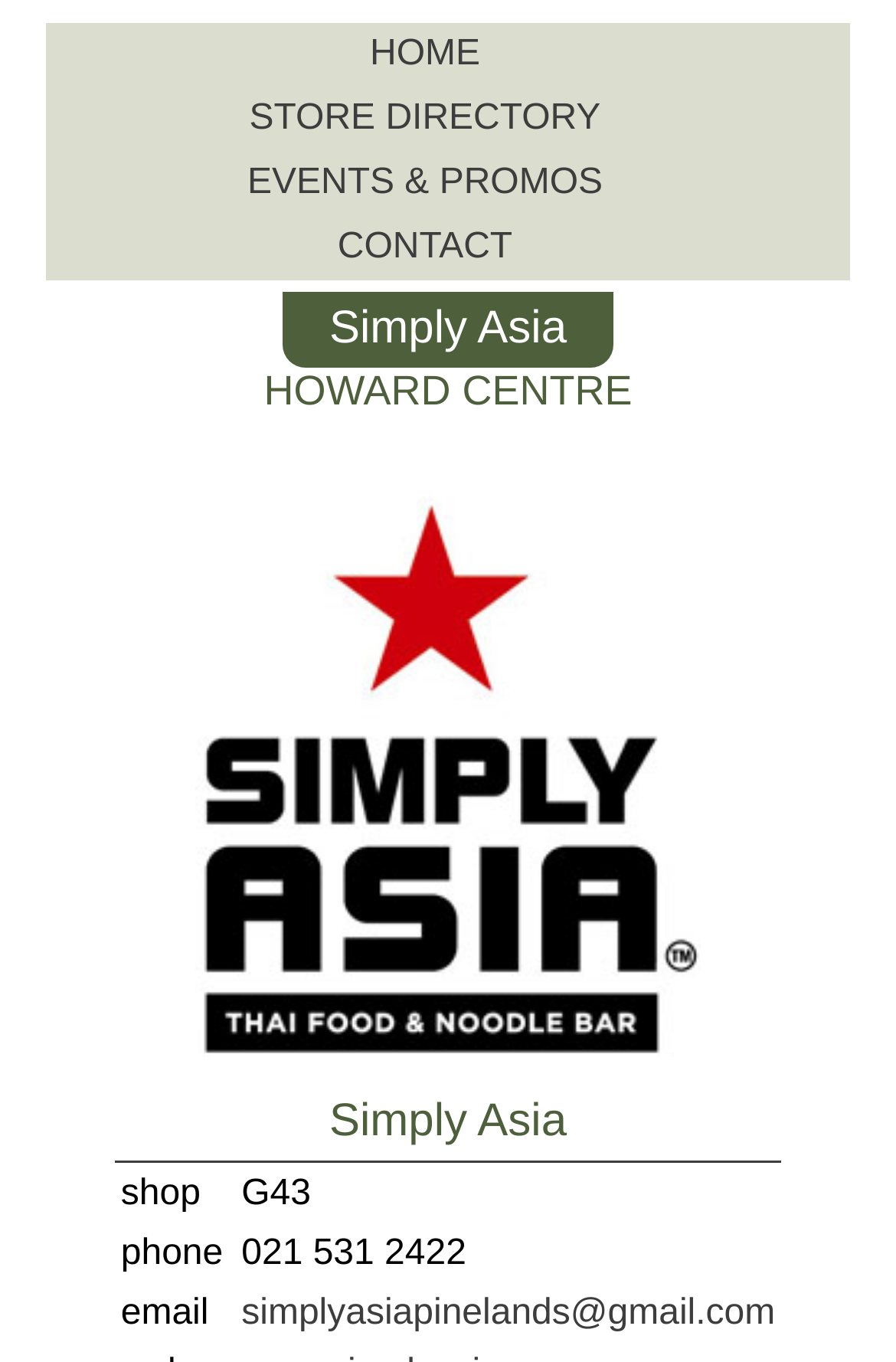Provide the bounding box coordinates for the UI element that is described by this text: "CONTACT". The coordinates should be in the form of four float numbers between 0 and 1: [left, top, right, bottom].

[0.051, 0.159, 0.949, 0.206]